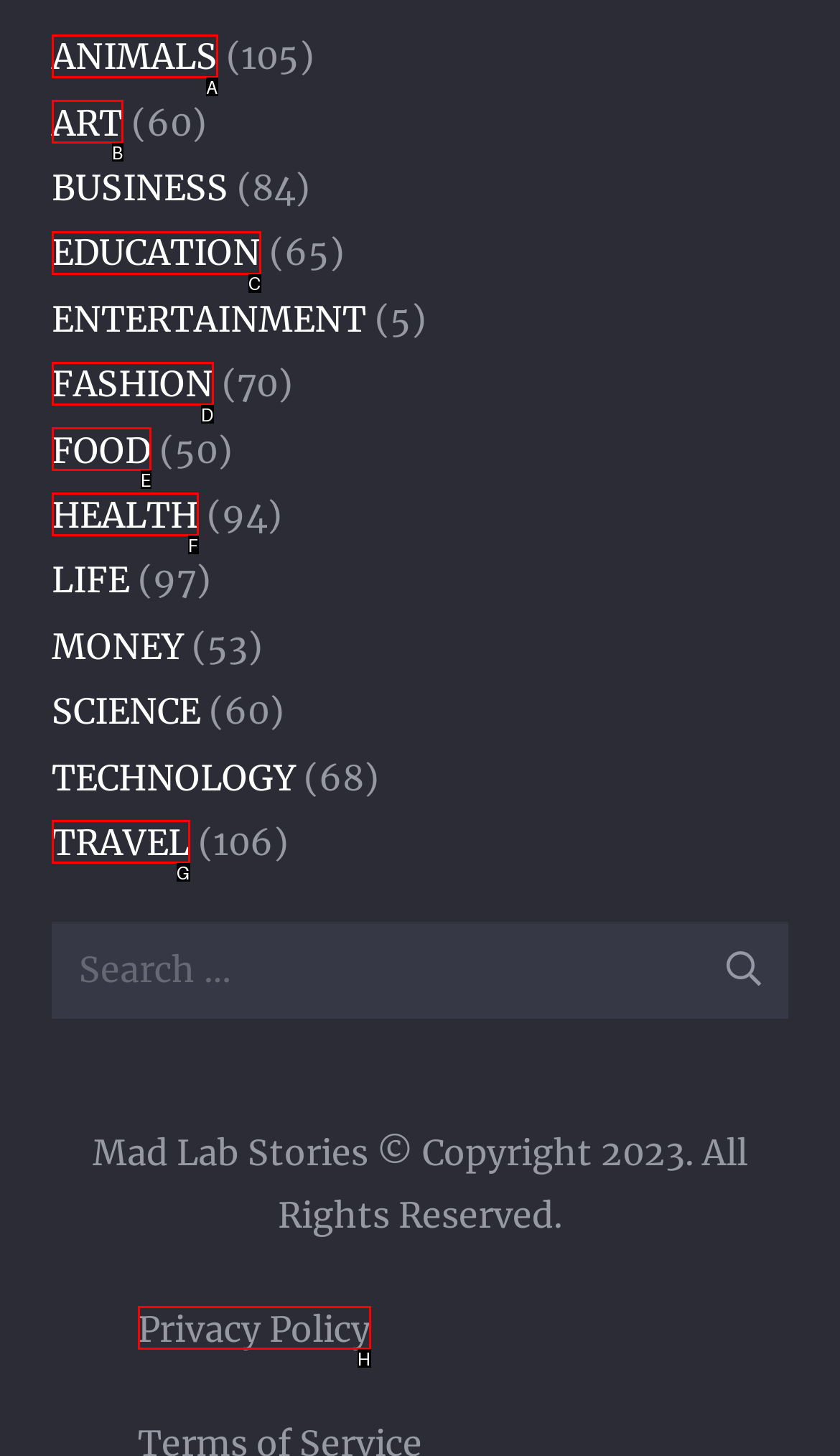Find the option that fits the given description: Privacy Policy
Answer with the letter representing the correct choice directly.

H